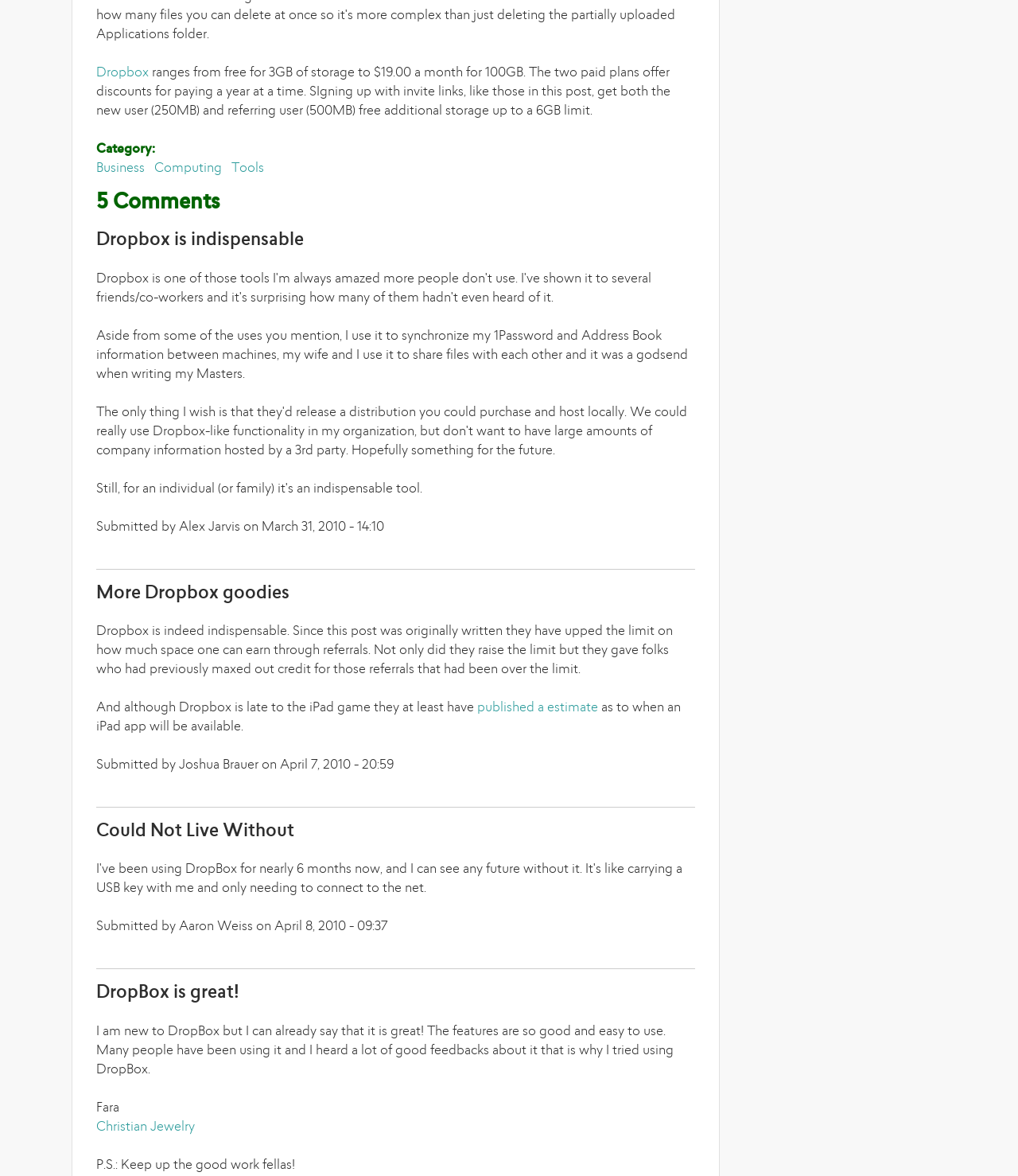Who is the author of the first comment?
Can you offer a detailed and complete answer to this question?

The text 'Submitted by Alex Jarvis on March 31, 2010 - 14:10' is present below the first comment, indicating that the author of the first comment is Alex Jarvis.